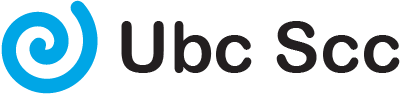Provide a thorough description of the image presented.

The image features the logo of "Ubc Scc," characterized by a stylized blue swirl and bold black lettering. This logo represents the Ubc Scc organization, which is likely associated with initiatives or services aimed at enhancing financial literacy and providing resources for achieving financial freedom. The visual identity combines a modern, engaging design with a clear textual representation, reflecting a commitment to accessibility and support in financial matters.